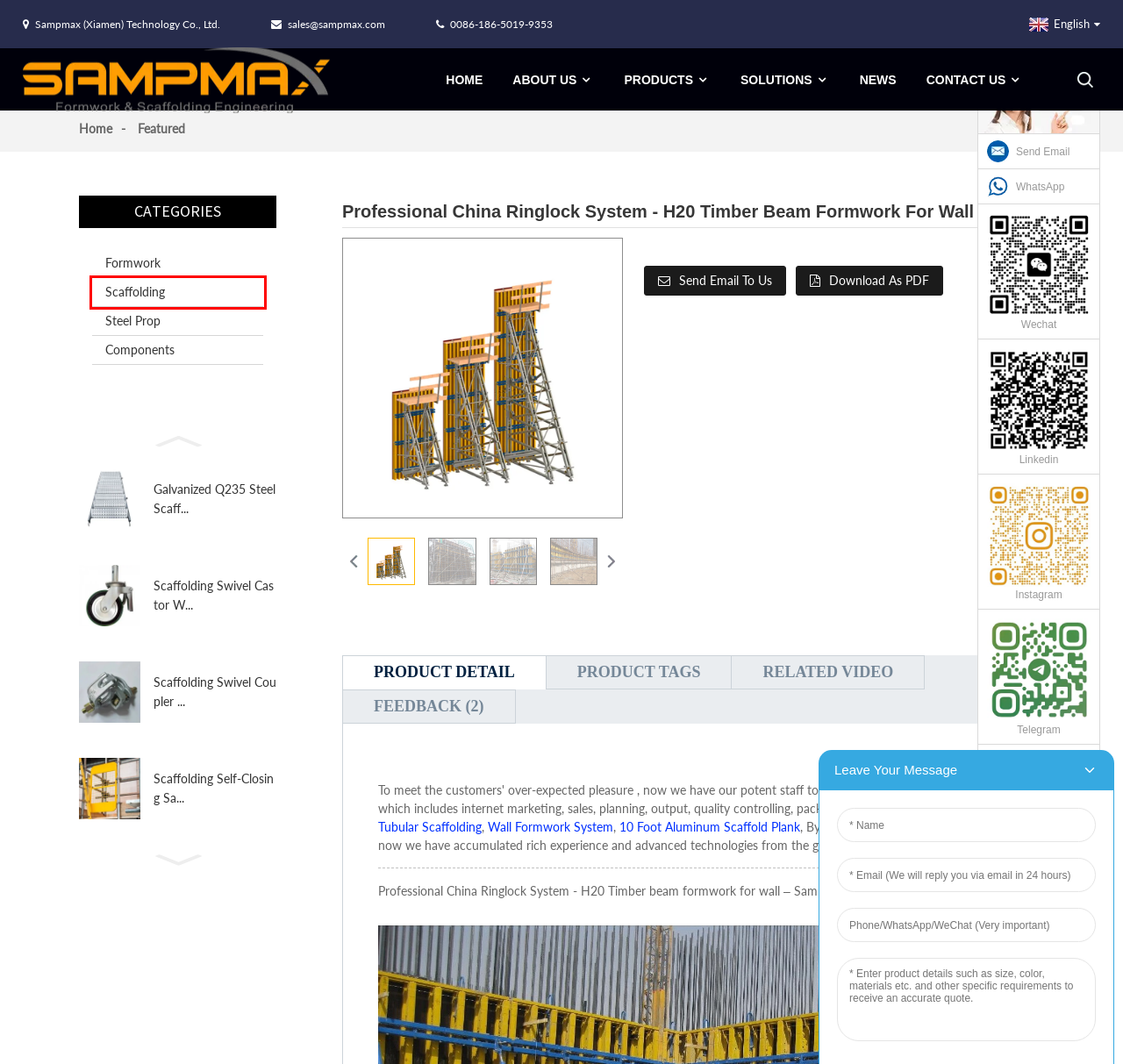Analyze the screenshot of a webpage featuring a red rectangle around an element. Pick the description that best fits the new webpage after interacting with the element inside the red bounding box. Here are the candidates:
A. Scaffolding Self-Closing Safety Gate for Ladder Access
B. Galvanized Q235 Steel Scaffolding Staircase for Scaffolding System
C. Scaffolding Swivel Coupler for construction
D. Steel Prop Factory - China Steel Prop Manufacturers, Suppliers
E. Scaffolding Swivel Castor Wheel for Scaffolding
F. Products Factory - China Products Manufacturers, Suppliers
G. Scaffolding Factory - China Scaffolding Manufacturers, Suppliers
H. Wholesale Tubular Scaffolding Manufacturer and Supplier, Factory Pricelist| Sampmax

G